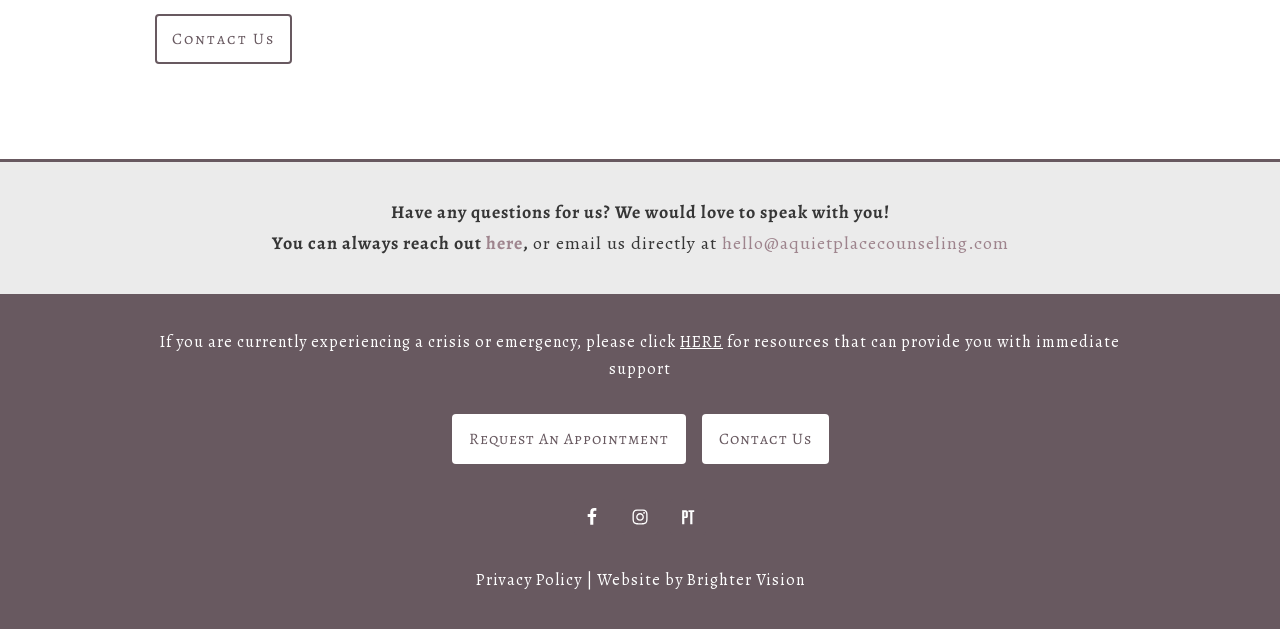Locate the bounding box coordinates of the clickable area to execute the instruction: "Reach out to us". Provide the coordinates as four float numbers between 0 and 1, represented as [left, top, right, bottom].

[0.379, 0.366, 0.408, 0.404]